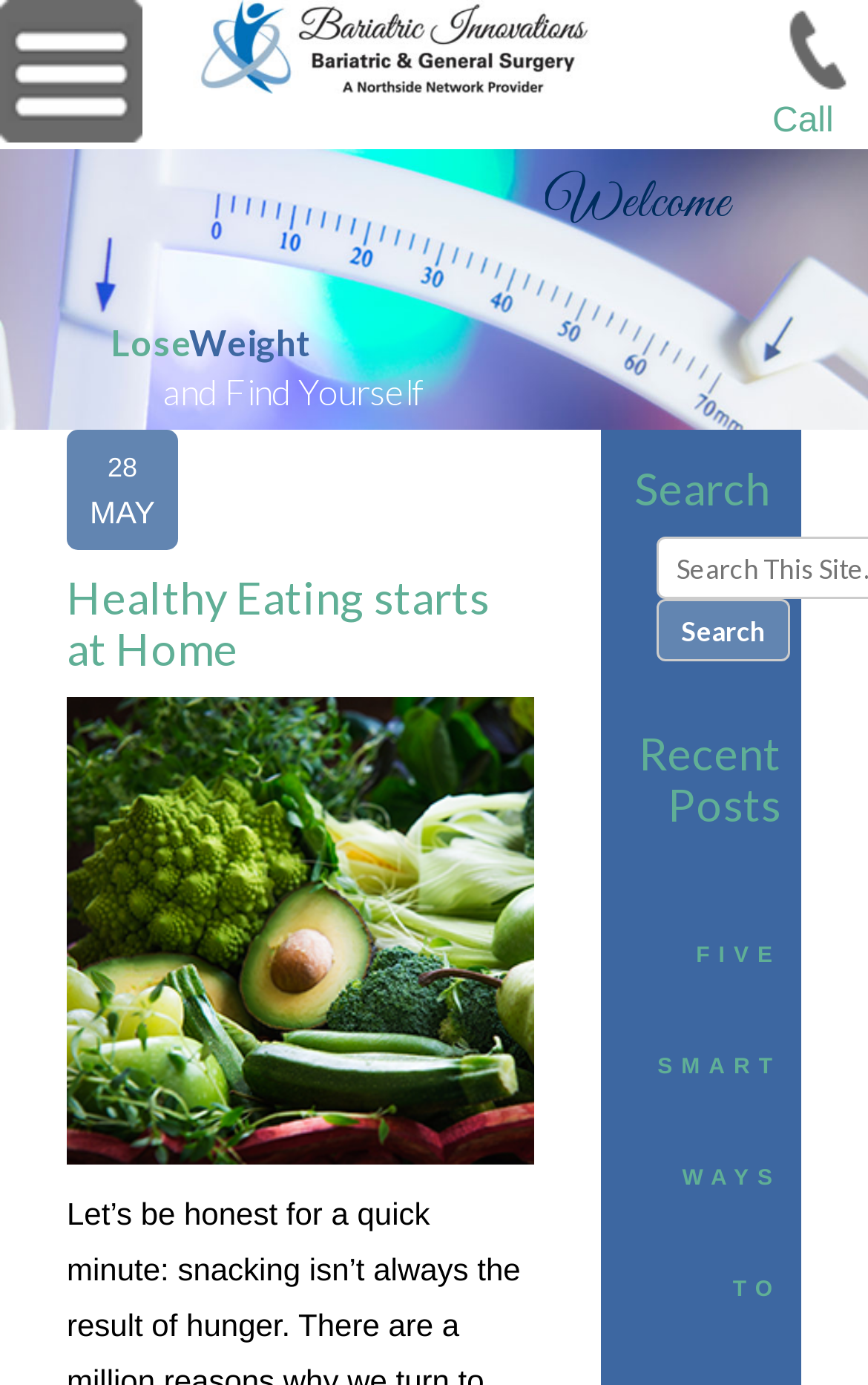Offer a comprehensive description of the webpage’s content and structure.

The webpage is about "Pantry Tricks for Weight Loss Success" and provides guidance on maintaining a healthy diet after weight loss surgery. At the top left, there is a link to the homepage, accompanied by the logo of "Bariatric Innovations of Atlanta" in the form of an image. To the right of the logo, there is a "Call" button. 

Below the top navigation, a welcome message is displayed, followed by a heading that reads "Healthy Eating starts at Home". This heading is positioned near the top center of the page. 

On the left side of the page, there is a section with a series of small text elements that form a sentence, "Lose Weight and Find Your Success". This section is positioned above the main content area.

The main content area is headed by a title "Healthy Eating starts at Home", which is centered near the top of the page. Below this title, there is a section with a date "28 MAY" displayed prominently.

On the right side of the page, there is a search bar with a "Search" button. Below the search bar, there is a section titled "Recent Posts".